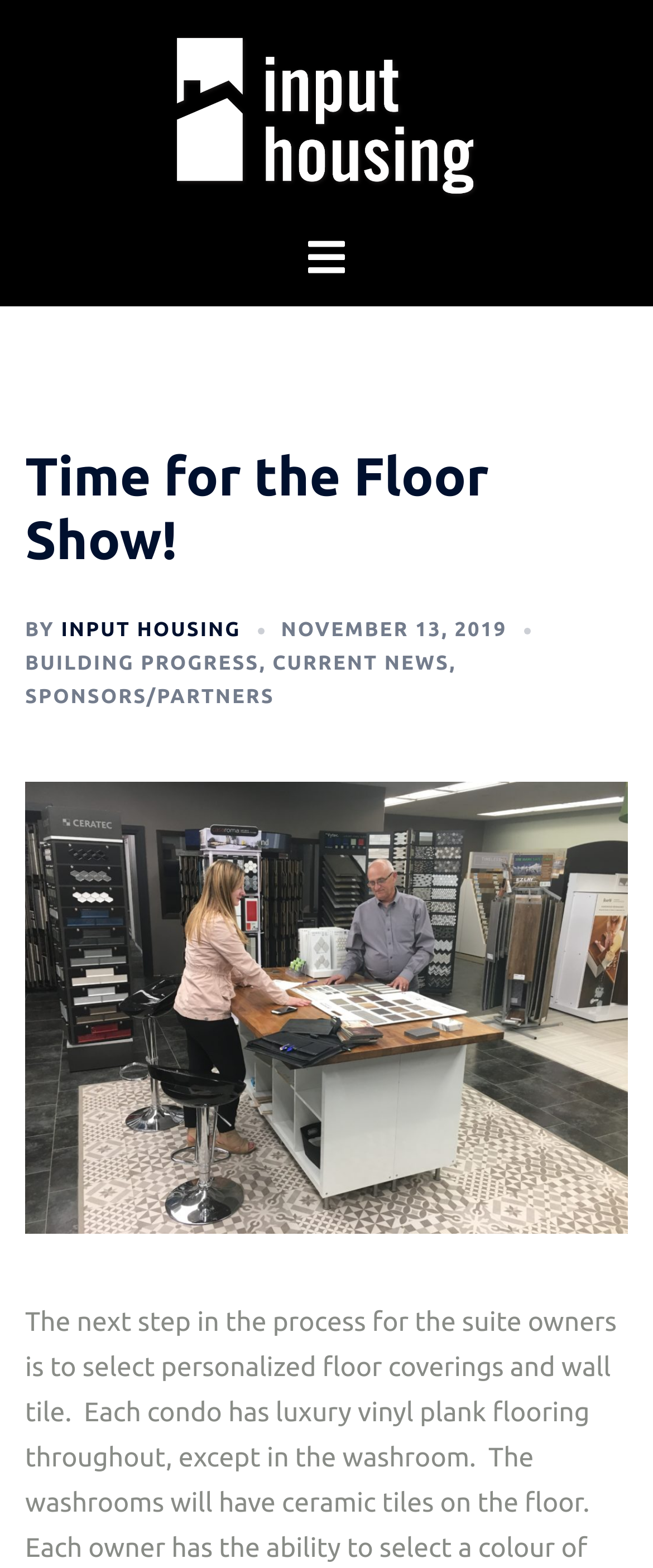Provide the text content of the webpage's main heading.

Time for the Floor Show!